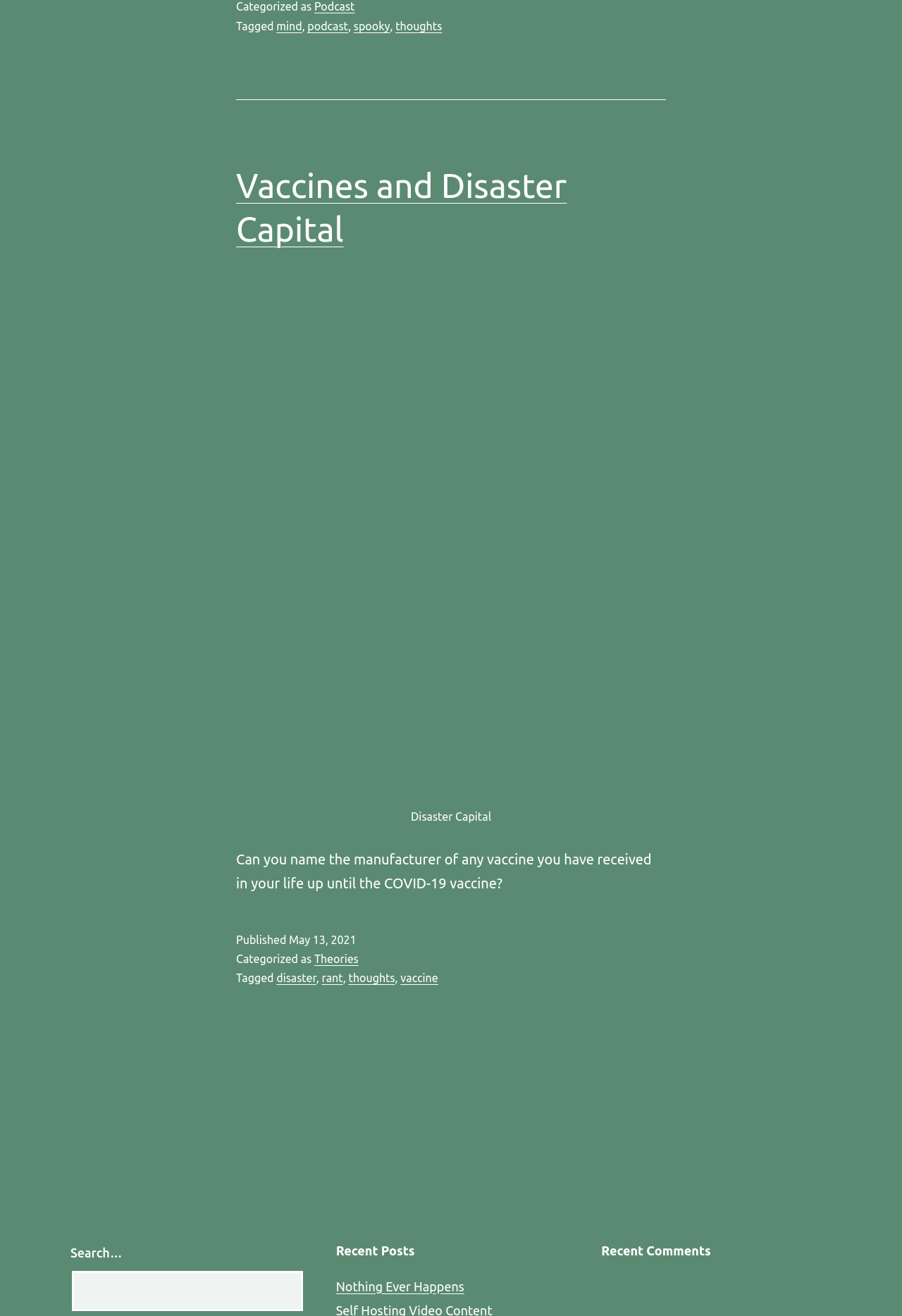Show the bounding box coordinates for the element that needs to be clicked to execute the following instruction: "Search for something". Provide the coordinates in the form of four float numbers between 0 and 1, i.e., [left, top, right, bottom].

[0.08, 0.966, 0.336, 0.996]